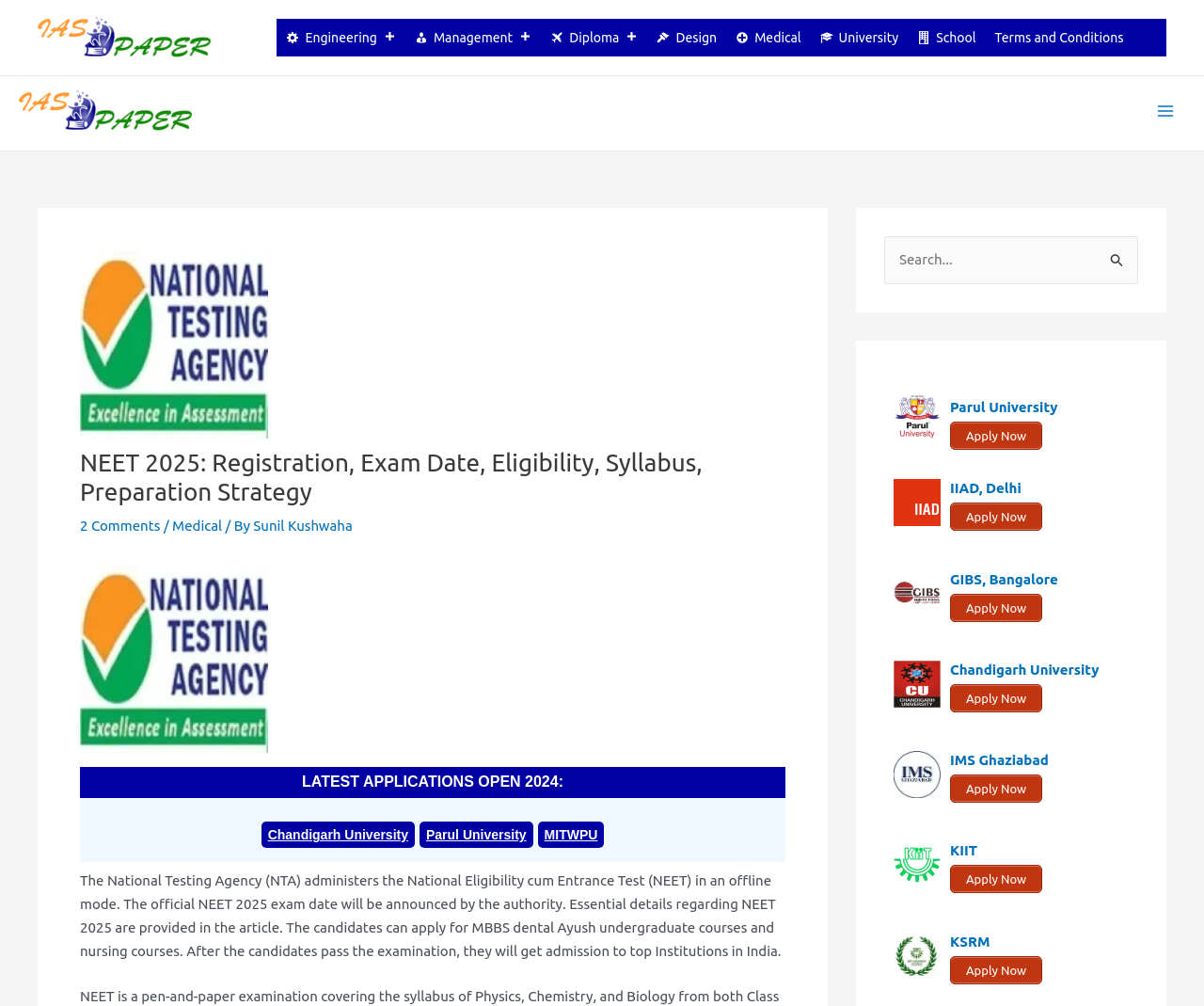Please identify the bounding box coordinates of the clickable area that will fulfill the following instruction: "Click on the Medical link". The coordinates should be in the format of four float numbers between 0 and 1, i.e., [left, top, right, bottom].

[0.143, 0.515, 0.184, 0.531]